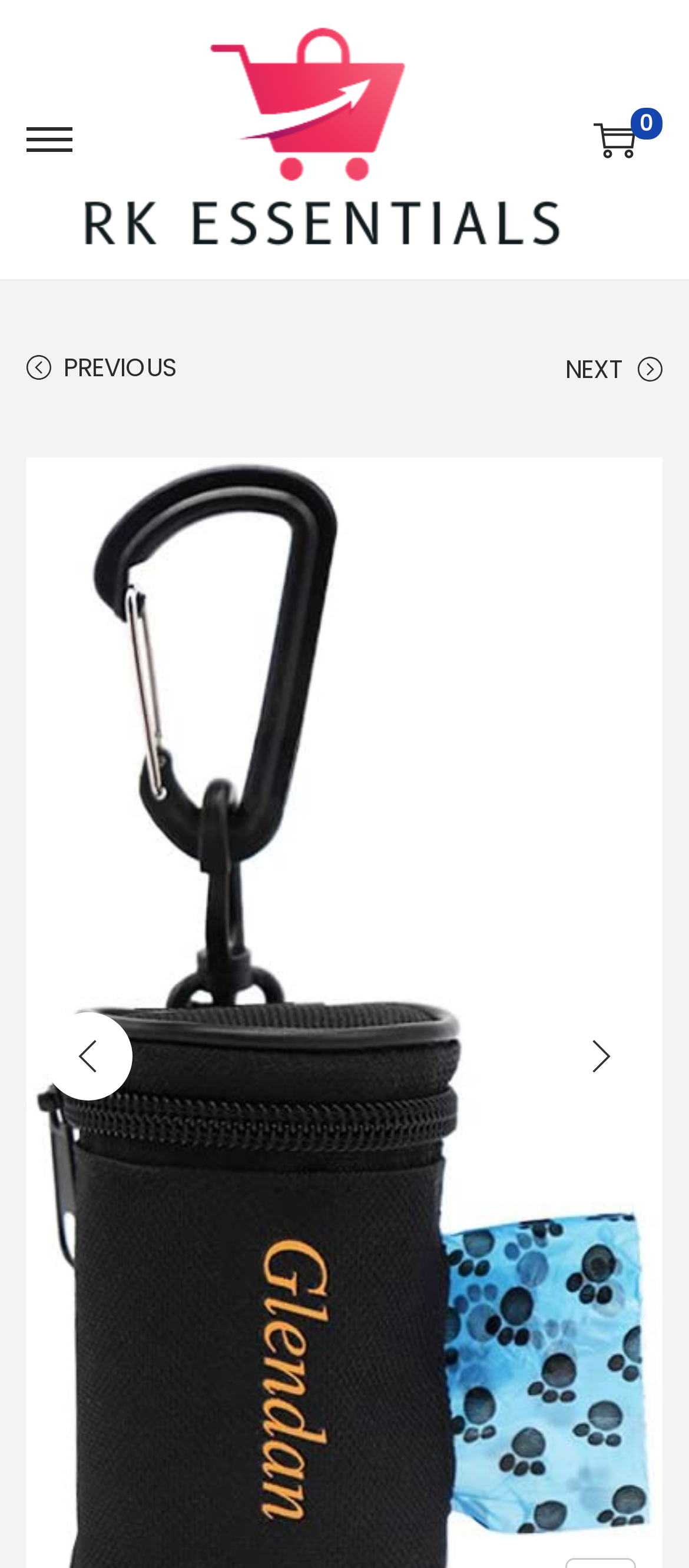What is the principal heading displayed on the webpage?

Glendan Dog Poop Bag Holder Leash Attachment